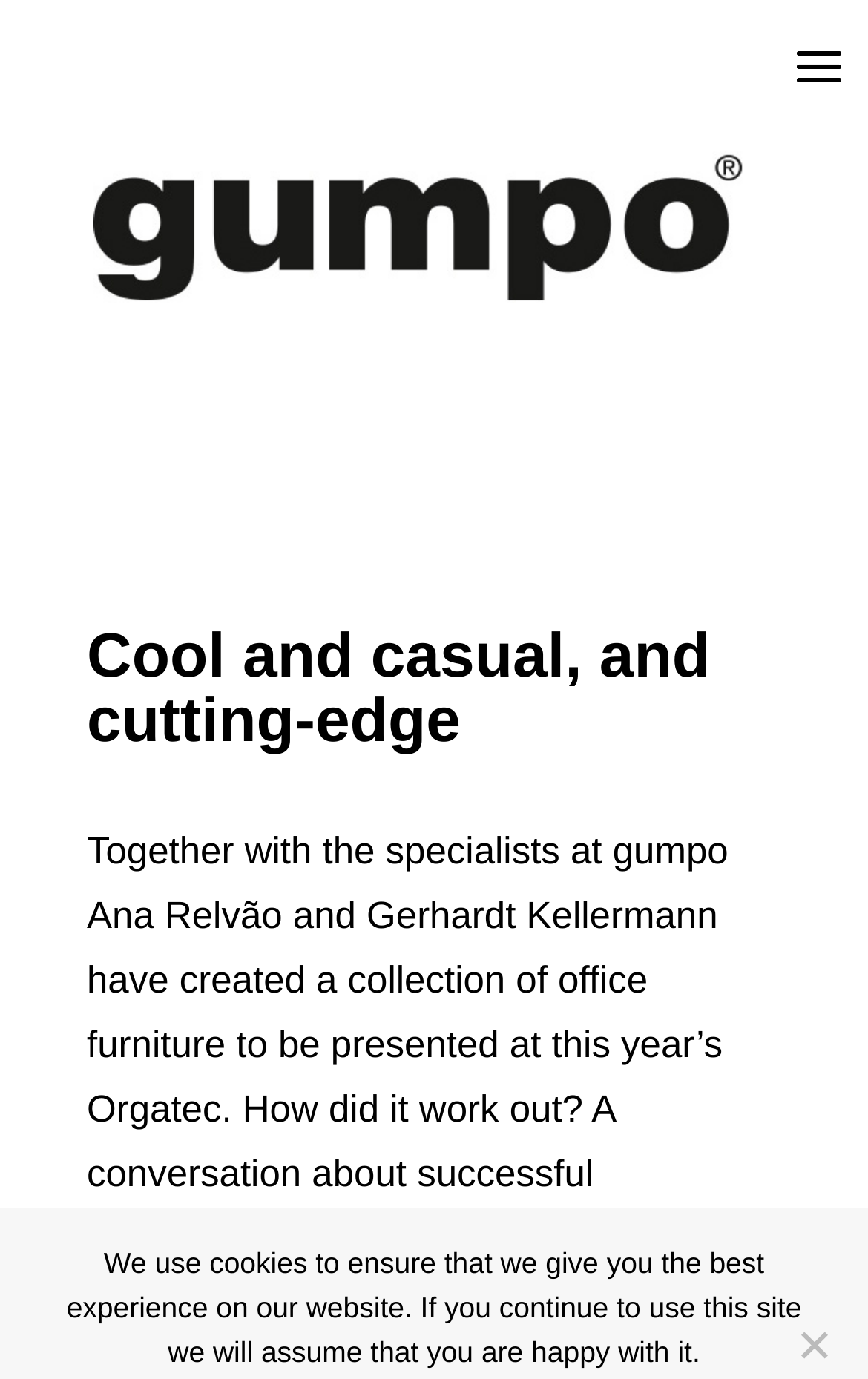Provide a thorough description of the webpage's content and layout.

The webpage features an interview with Relvãokellermann 004, presented by gumpo. At the top, there is a link and an image, positioned side by side, taking up most of the width. Below them, there are two paragraphs of text. The first paragraph is a brief introduction, describing the collection of office furniture created by Ana Relvão and Gerhardt Kellermann. The second paragraph is a longer text, discussing the successful collaboration between the specialists at gumpo and the creators. 

At the very bottom of the page, there is a notification about the use of cookies on the website, which spans almost the entire width. To the right of this notification, there is a small "No" button.